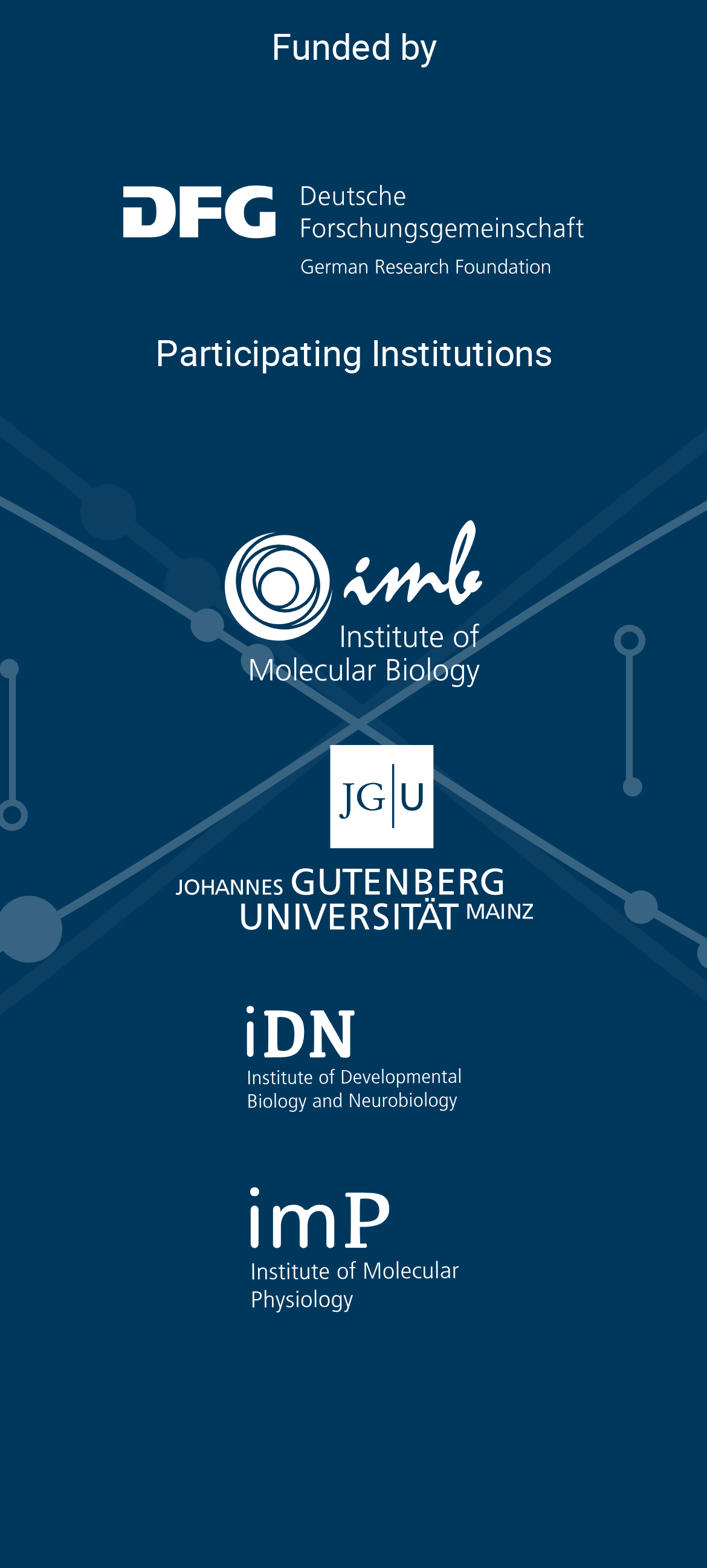Predict the bounding box for the UI component with the following description: "alt="Uni Mainz"".

[0.247, 0.519, 0.753, 0.544]